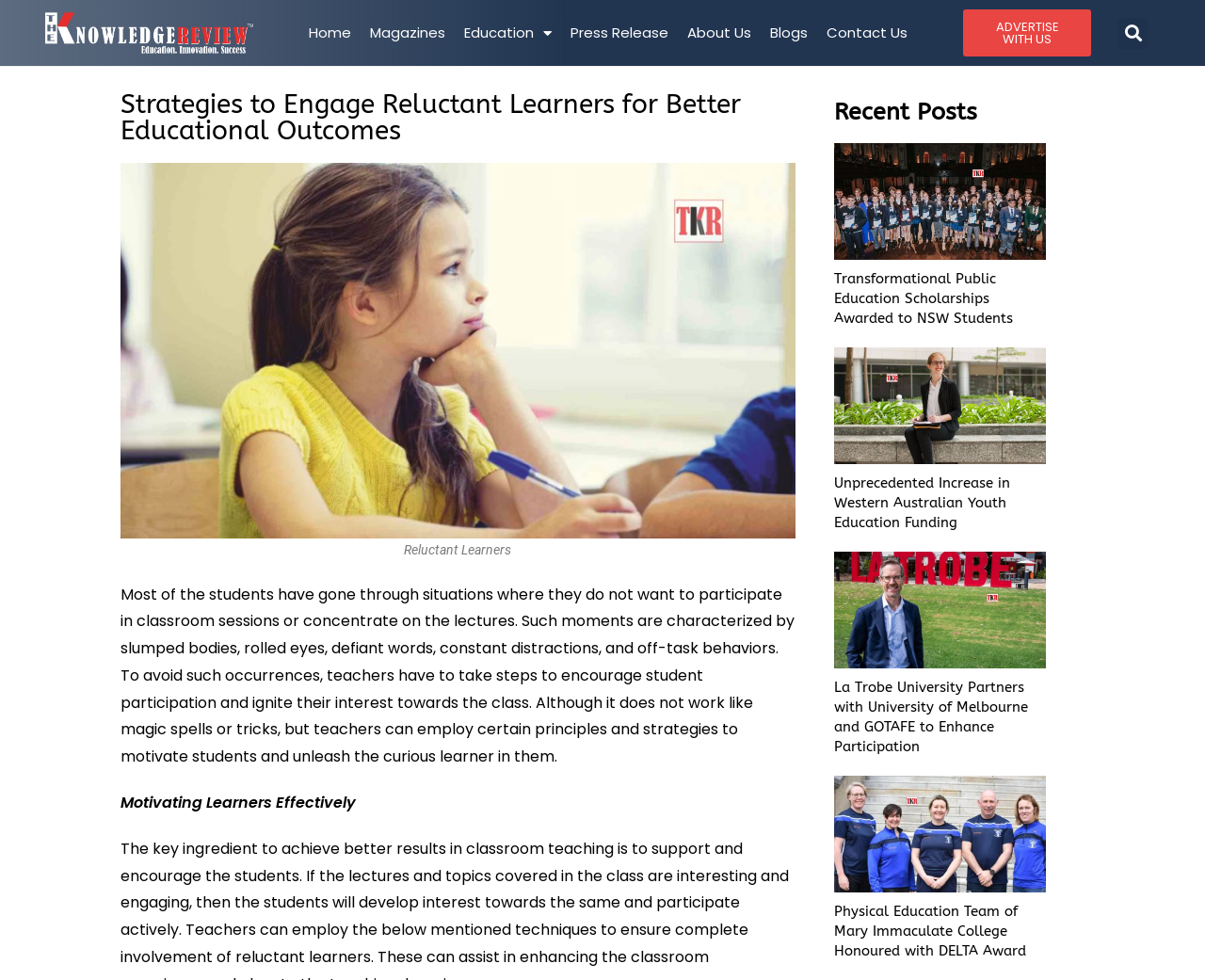Please provide a comprehensive answer to the question based on the screenshot: What is the title of the first article under 'Recent Posts'?

The first article under the 'Recent Posts' section has a heading that reads 'Transformational Public Education Scholarships Awarded to NSW Students', which is likely the title of the article.